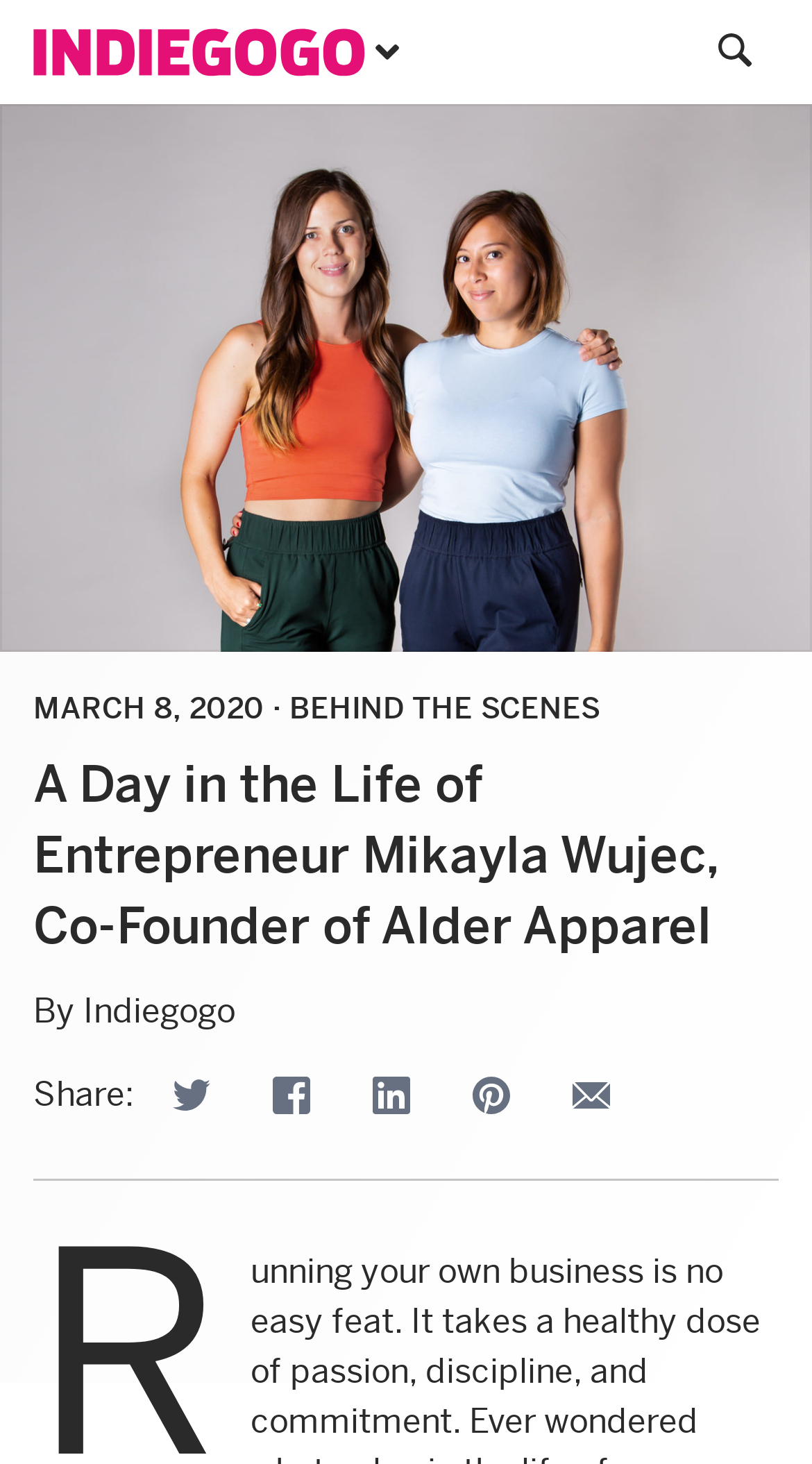Could you provide the bounding box coordinates for the portion of the screen to click to complete this instruction: "Share on Twitter"?

[0.185, 0.72, 0.287, 0.777]